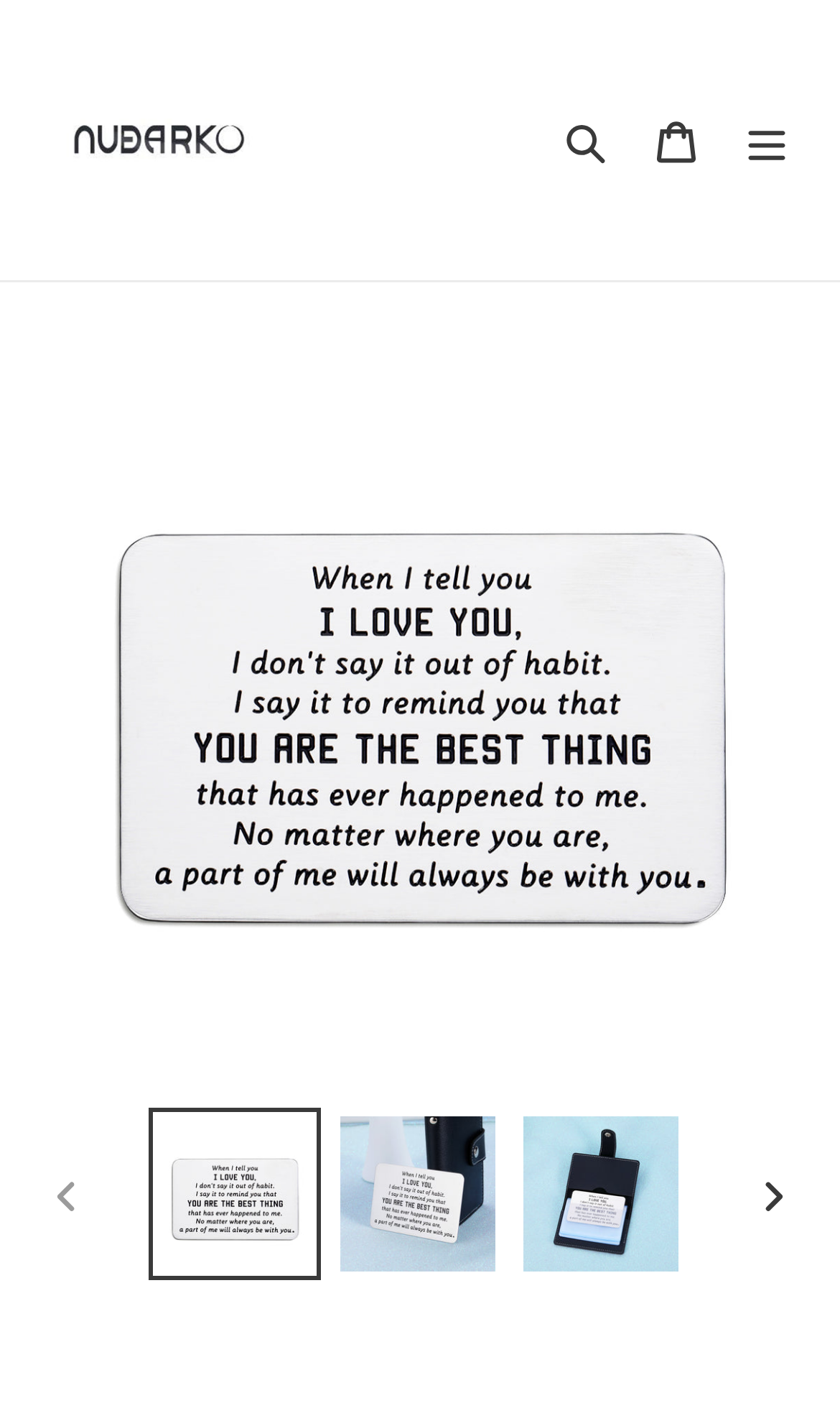Based on the element description, predict the bounding box coordinates (top-left x, top-left y, bottom-right x, bottom-right y) for the UI element in the screenshot: List of Anniversaries

None